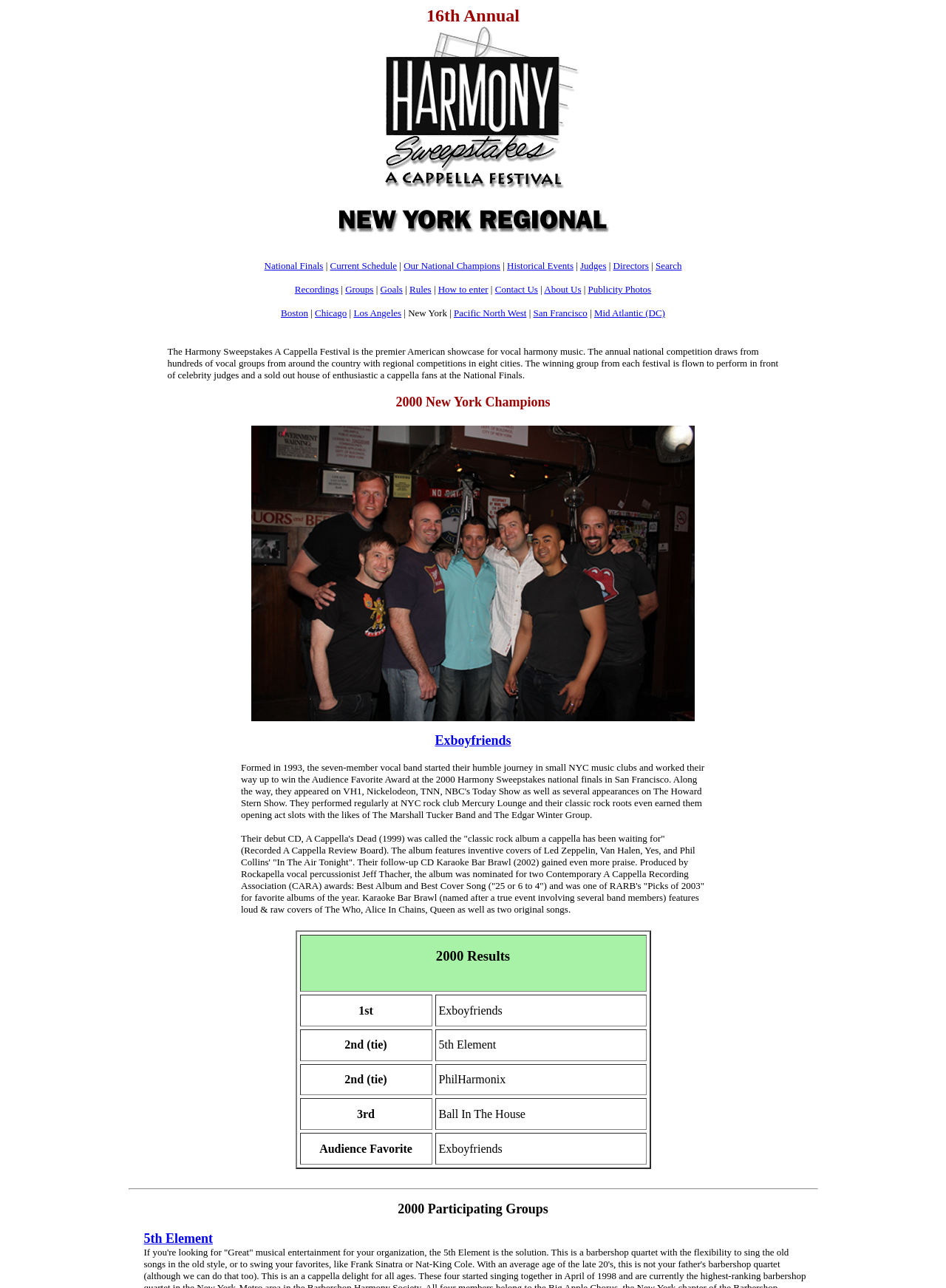Please identify the bounding box coordinates of the element that needs to be clicked to execute the following command: "Learn about the Judges". Provide the bounding box using four float numbers between 0 and 1, formatted as [left, top, right, bottom].

[0.613, 0.202, 0.641, 0.211]